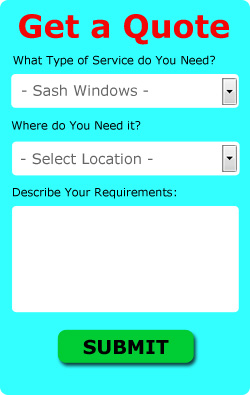Based on the image, provide a detailed response to the question:
How many fields are presented in the form?

The number of fields presented in the form can be determined by examining the caption, which describes three key fields: a dropdown menu labeled 'What Type of Service do You Need?', another dropdown menu titled 'Where do You Need it?', and a text area labeled 'Describe Your Requirements:'.